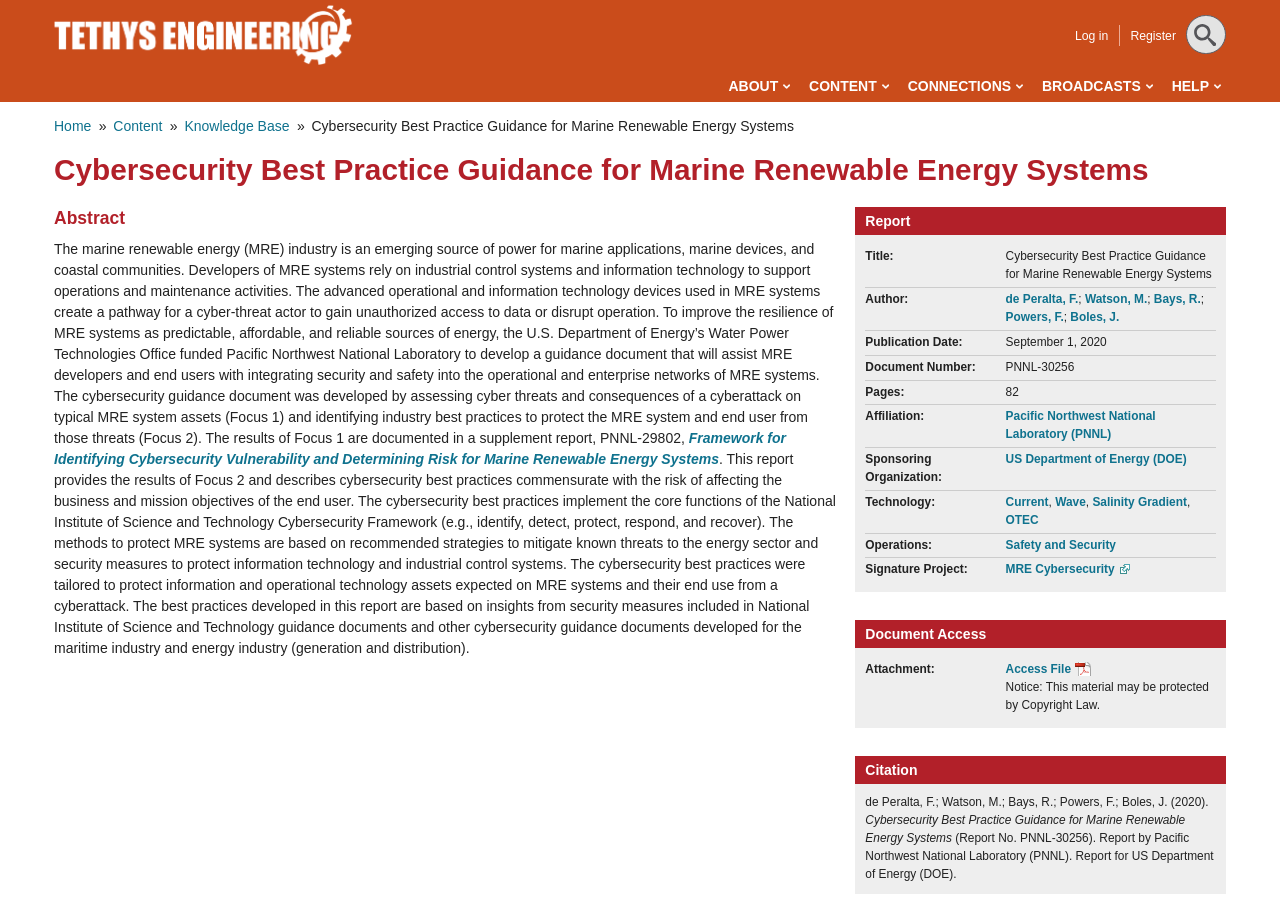Determine the coordinates of the bounding box that should be clicked to complete the instruction: "Click the 'Register' link". The coordinates should be represented by four float numbers between 0 and 1: [left, top, right, bottom].

[0.883, 0.032, 0.919, 0.047]